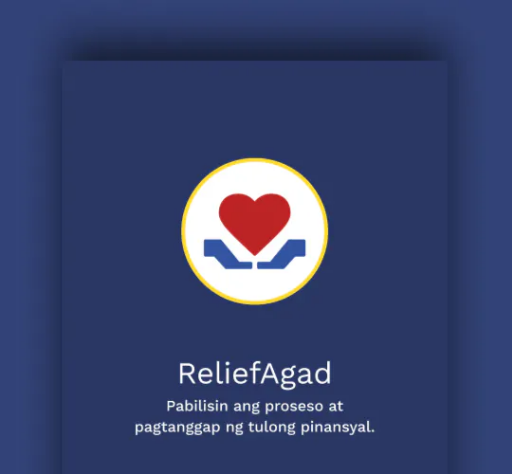What is the background color of the image?
Look at the image and respond with a one-word or short phrase answer.

Deep blue